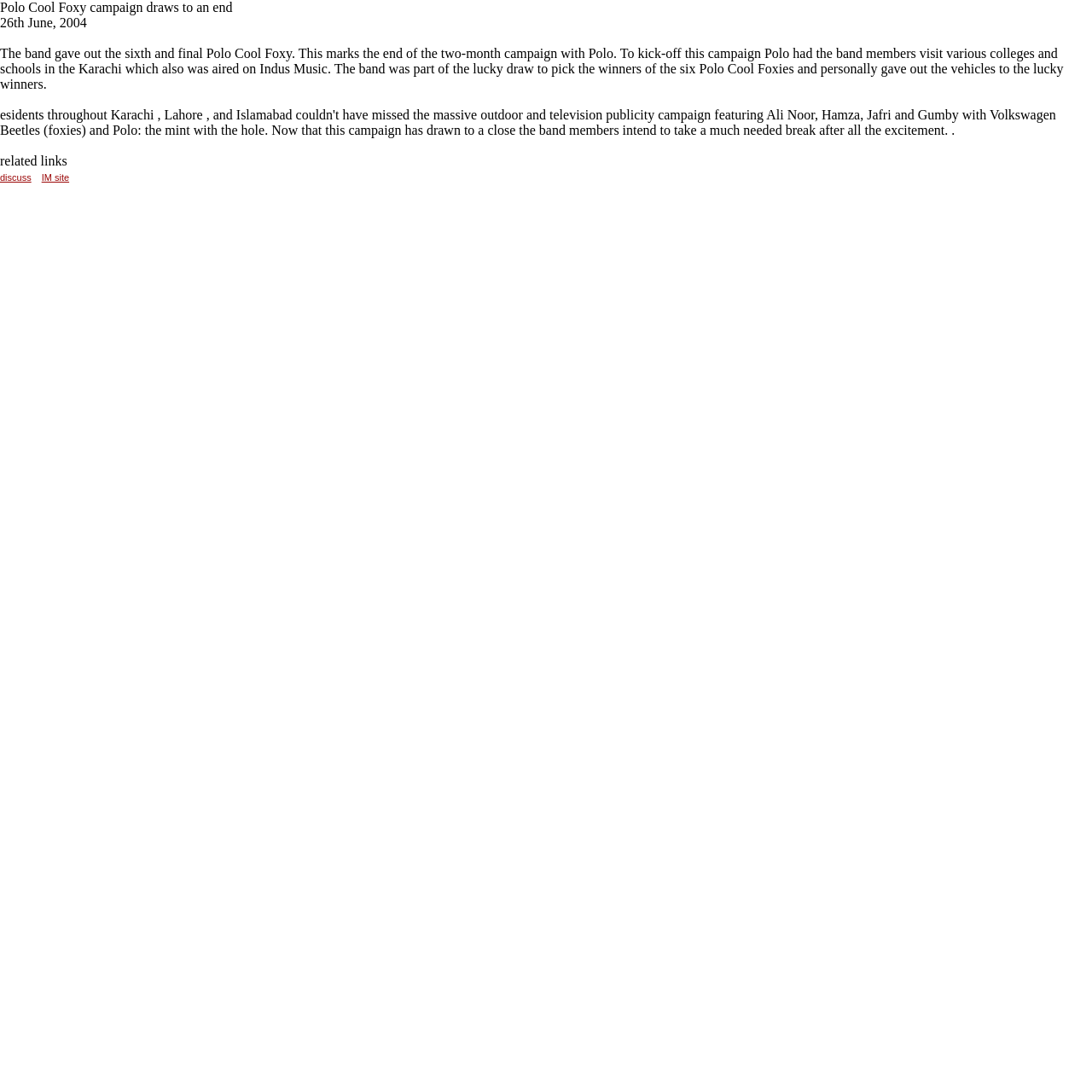Please give a concise answer to this question using a single word or phrase: 
How many Polo Cool Foxies were given out?

Six